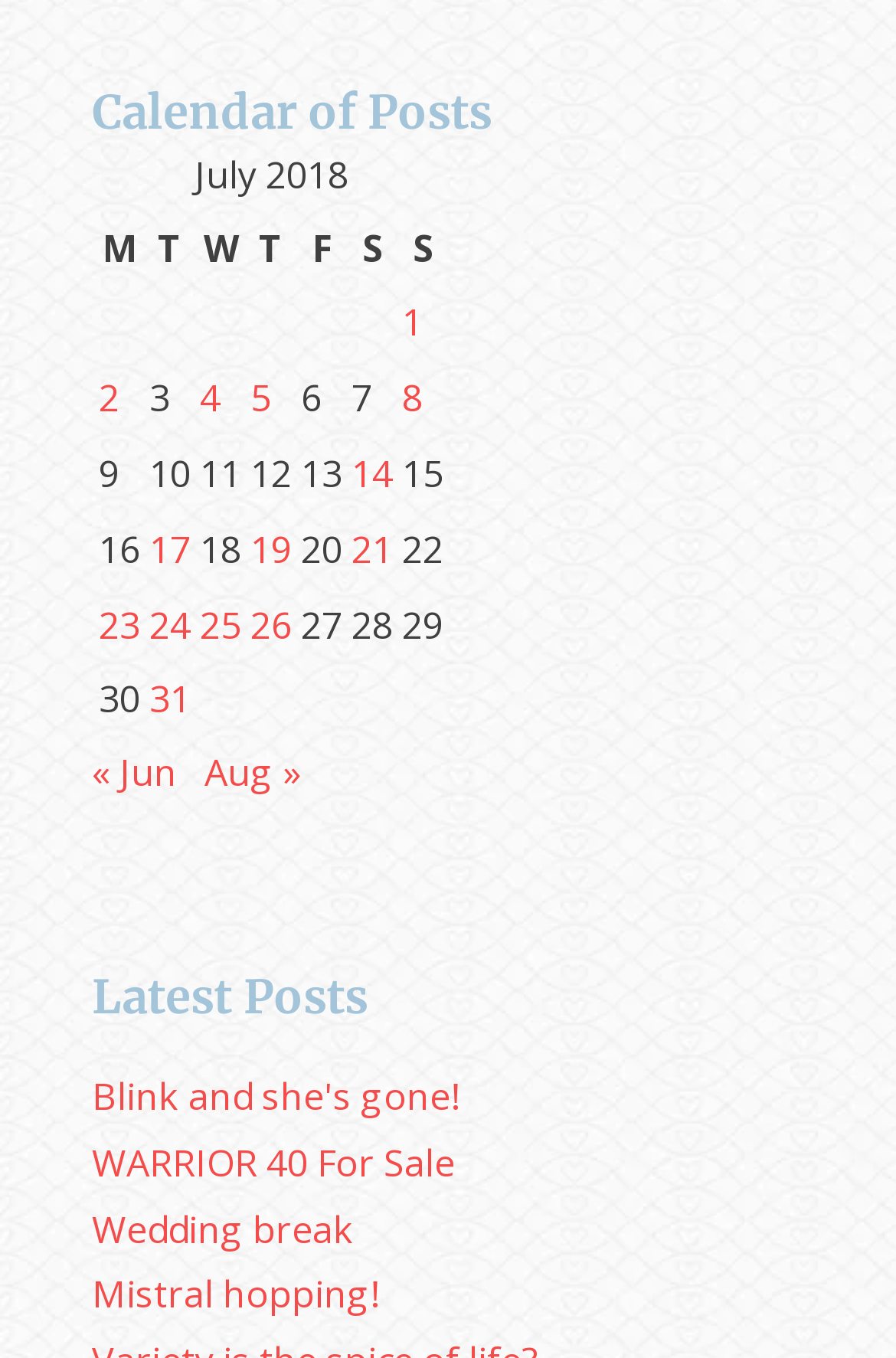How many links are available under 'Latest Posts'?
Based on the screenshot, provide your answer in one word or phrase.

4